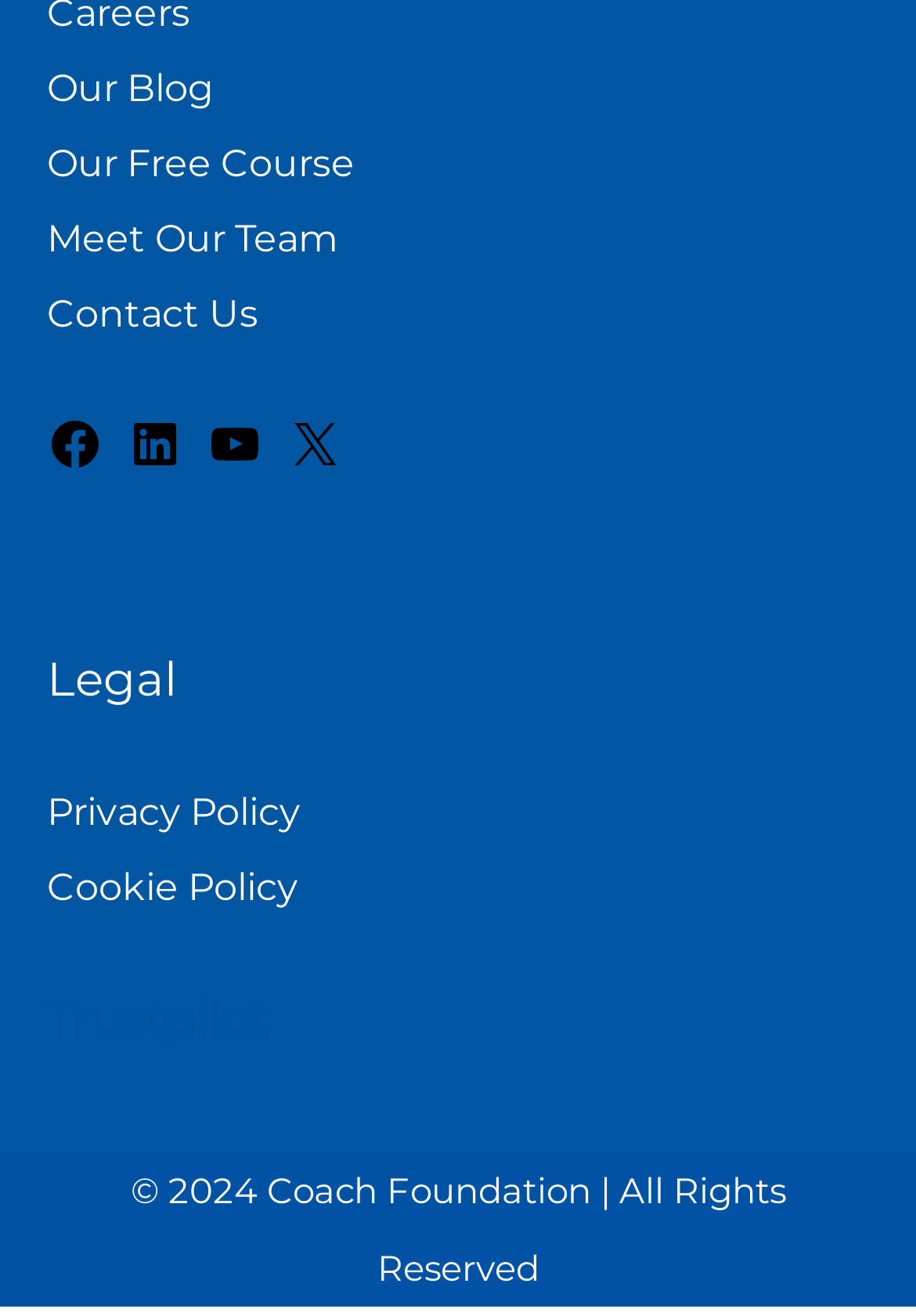Please indicate the bounding box coordinates for the clickable area to complete the following task: "Follow on Facebook". The coordinates should be specified as four float numbers between 0 and 1, i.e., [left, top, right, bottom].

[0.051, 0.326, 0.113, 0.369]